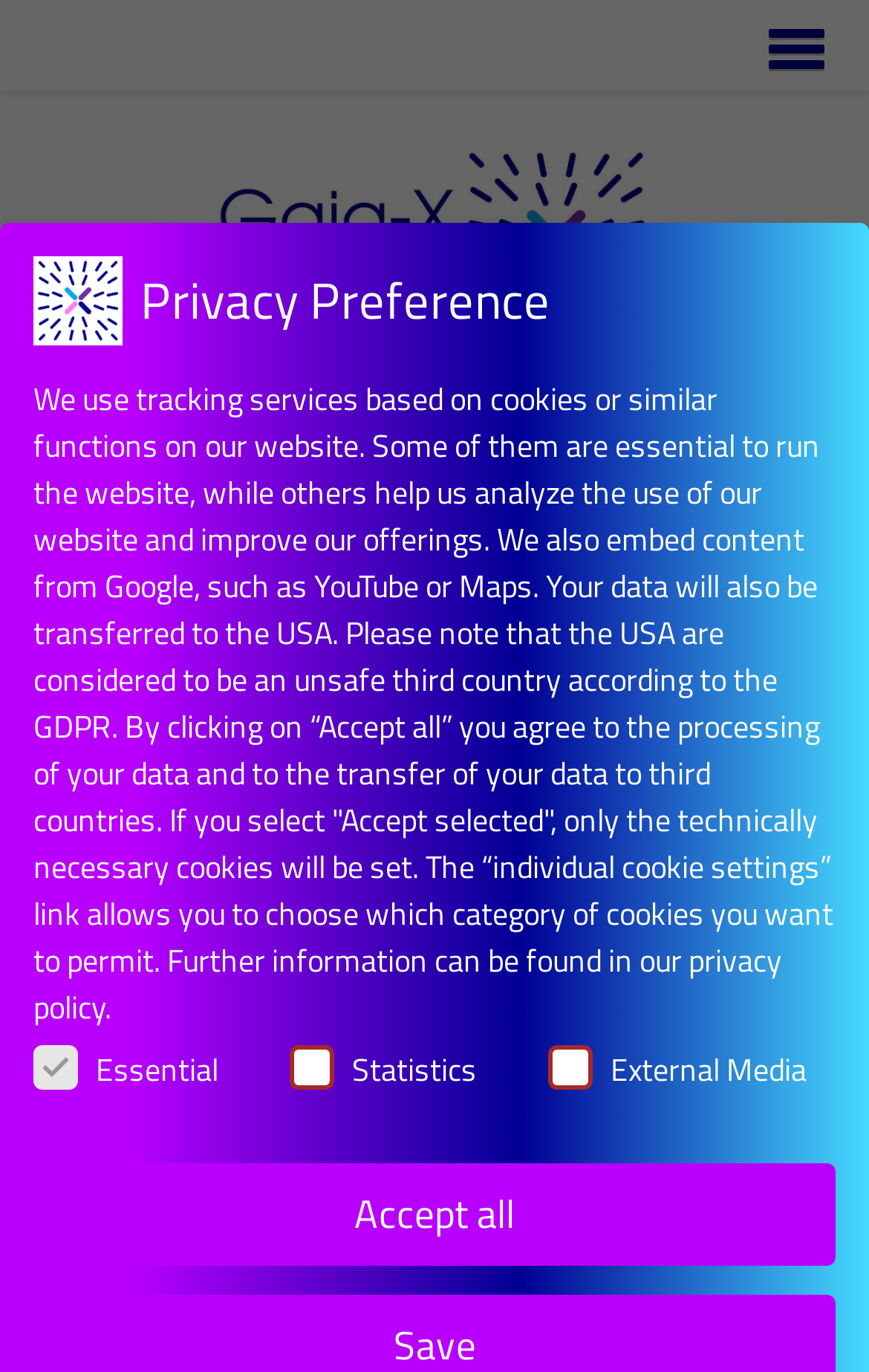Determine the bounding box coordinates of the element that should be clicked to execute the following command: "Go to Home".

[0.05, 0.308, 0.153, 0.347]